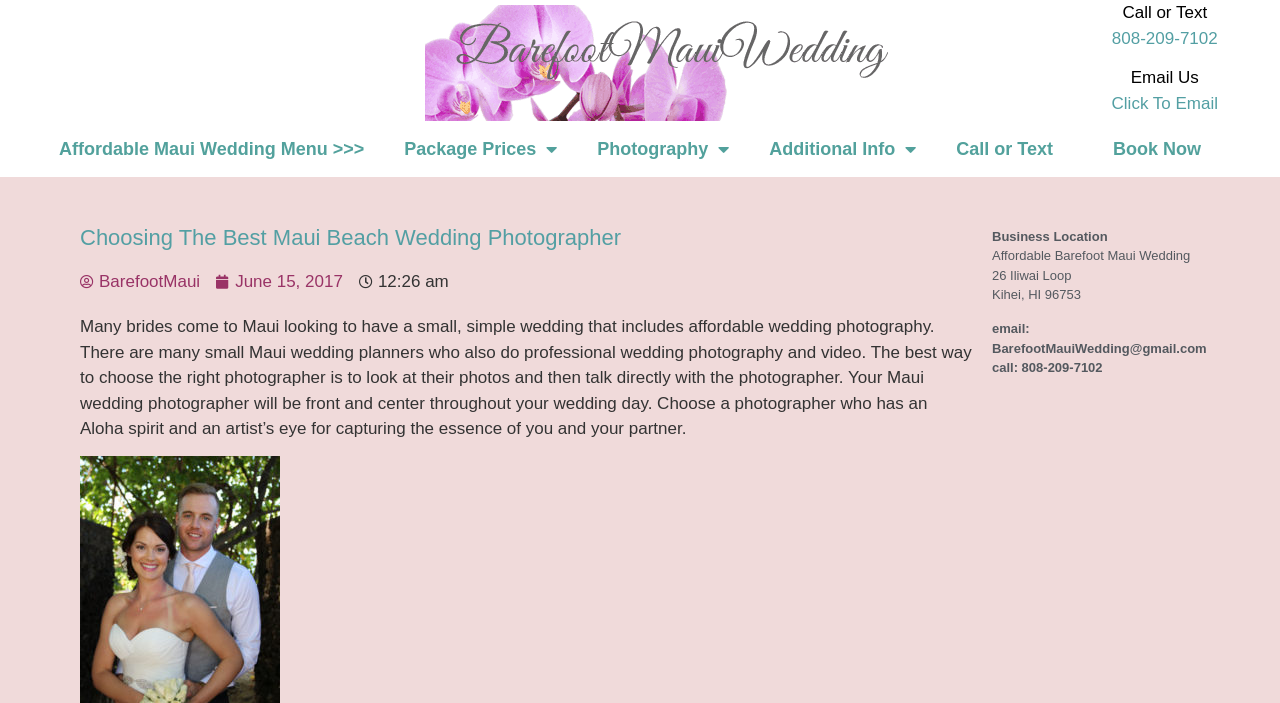Identify the bounding box coordinates of the specific part of the webpage to click to complete this instruction: "Call or text".

[0.869, 0.041, 0.951, 0.068]